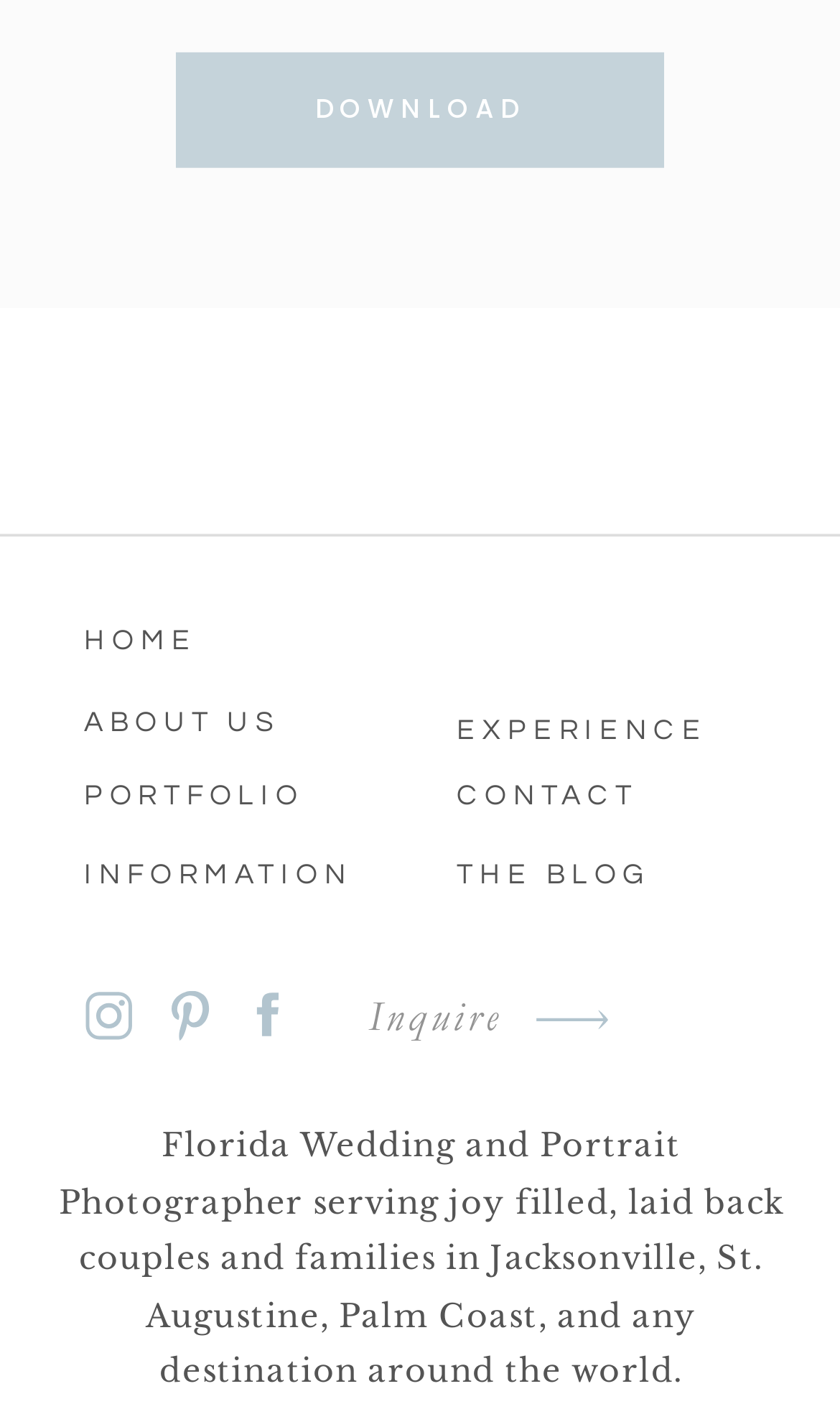Examine the image carefully and respond to the question with a detailed answer: 
What is the photographer's location?

I read the text description at the bottom of the page, which mentions 'Florida Wedding and Portrait Photographer serving joy filled, laid back couples and families in Jacksonville, St. Augustine, Palm Coast, and any destination around the world.' From this, I inferred that the photographer is based in Florida.